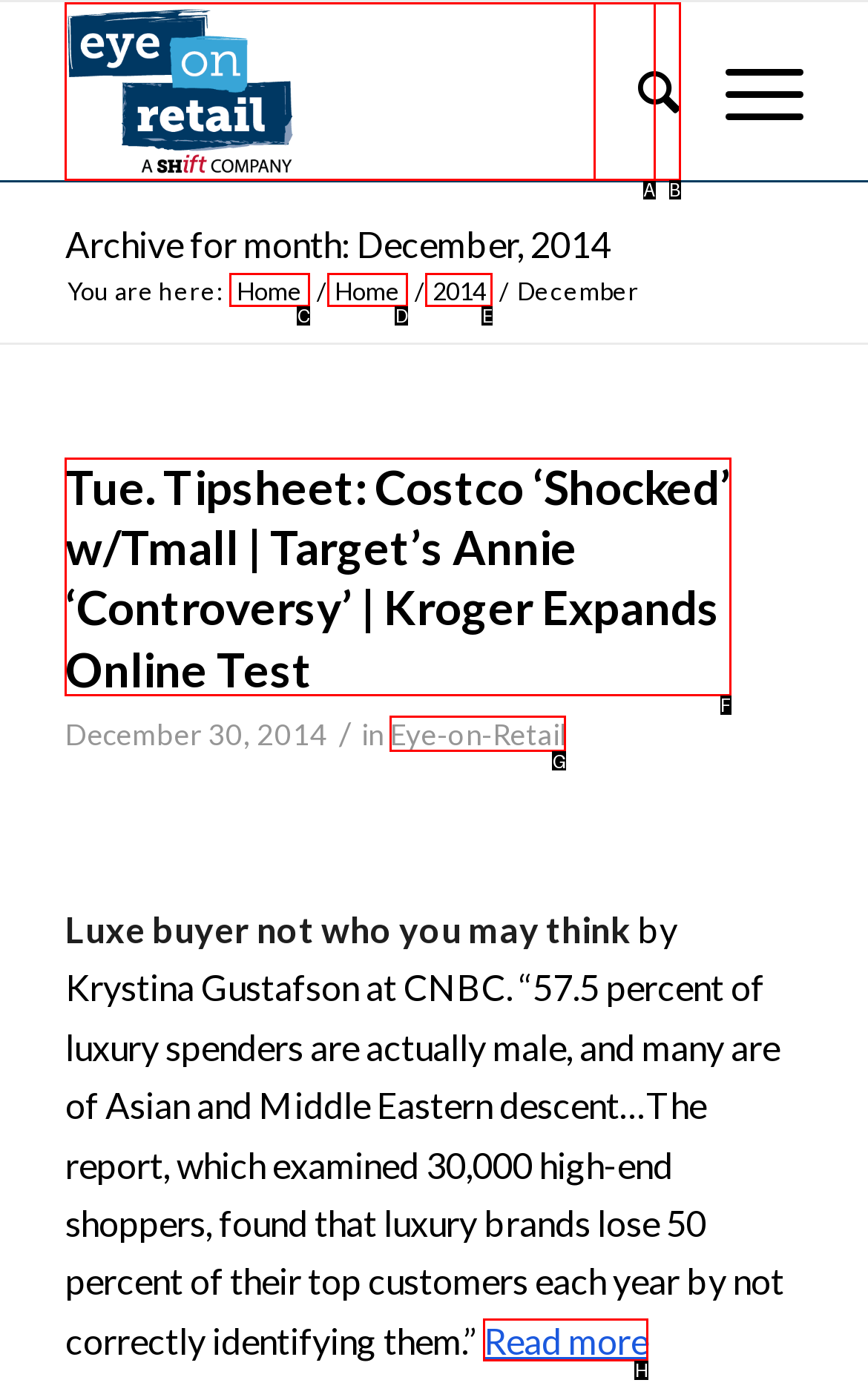Out of the given choices, which letter corresponds to the UI element required to Read the article 'Tue. Tipsheet: Costco ‘Shocked’ w/Tmall | Target’s Annie ‘Controversy’ | Kroger Expands Online Test'? Answer with the letter.

F